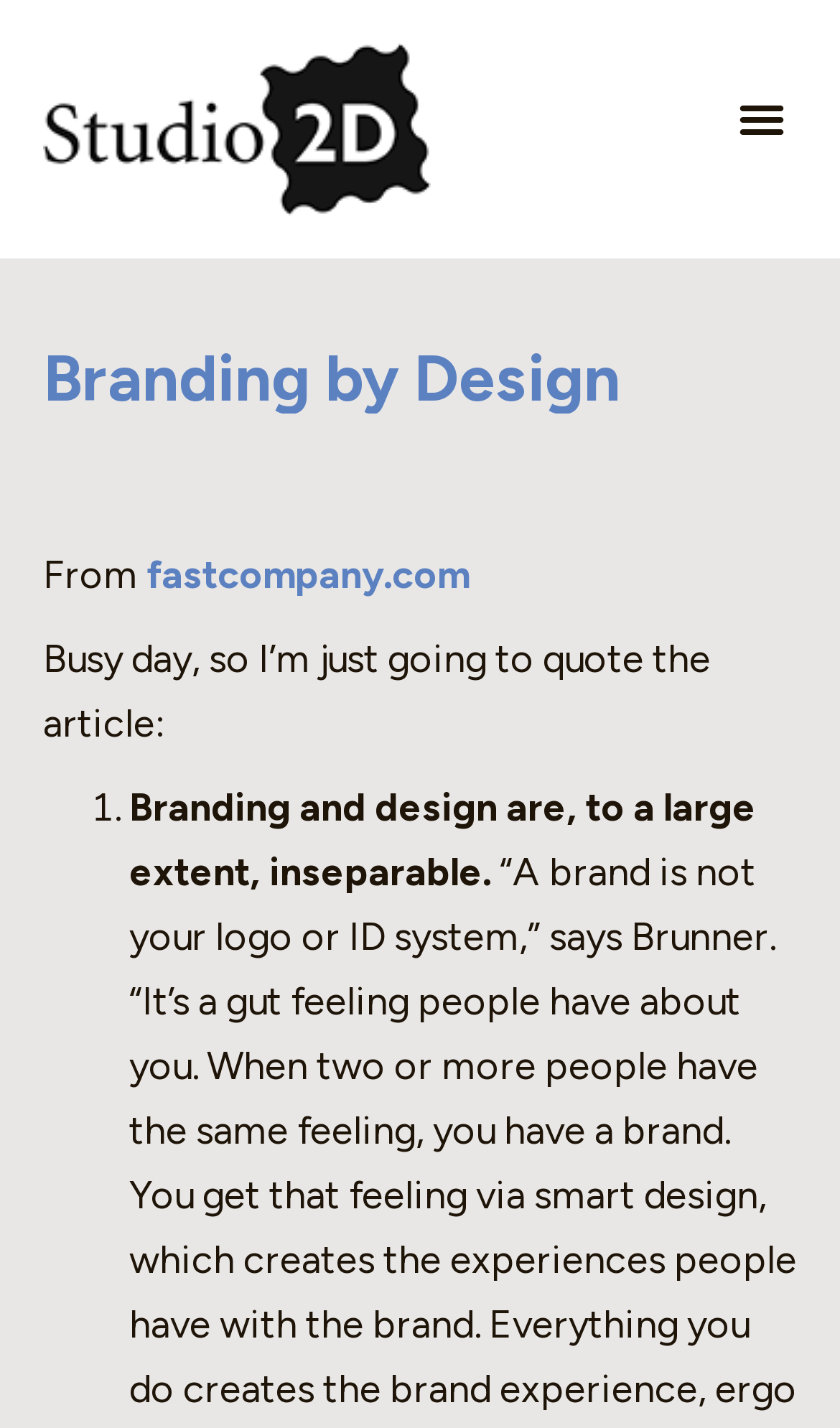Offer an in-depth caption of the entire webpage.

The webpage is titled "Branding by Design | Studio 2D" and has a prominent link to "Studio 2D Graphic Design" at the top left, accompanied by an image with the same name. 

On the top right, there is a button labeled "Menu Toggle". 

Below the title, there is a heading "Branding by Design" that spans almost the entire width of the page. 

Underneath the heading, there is a block of text that starts with "From" followed by a link to "fastcompany.com". The text continues with "Busy day, so I’m just going to quote the article:" and then presents a quote, which is a list item numbered "1." The quote reads, "Branding and design are, to a large extent, inseparable." This text block is positioned at the top center of the page.